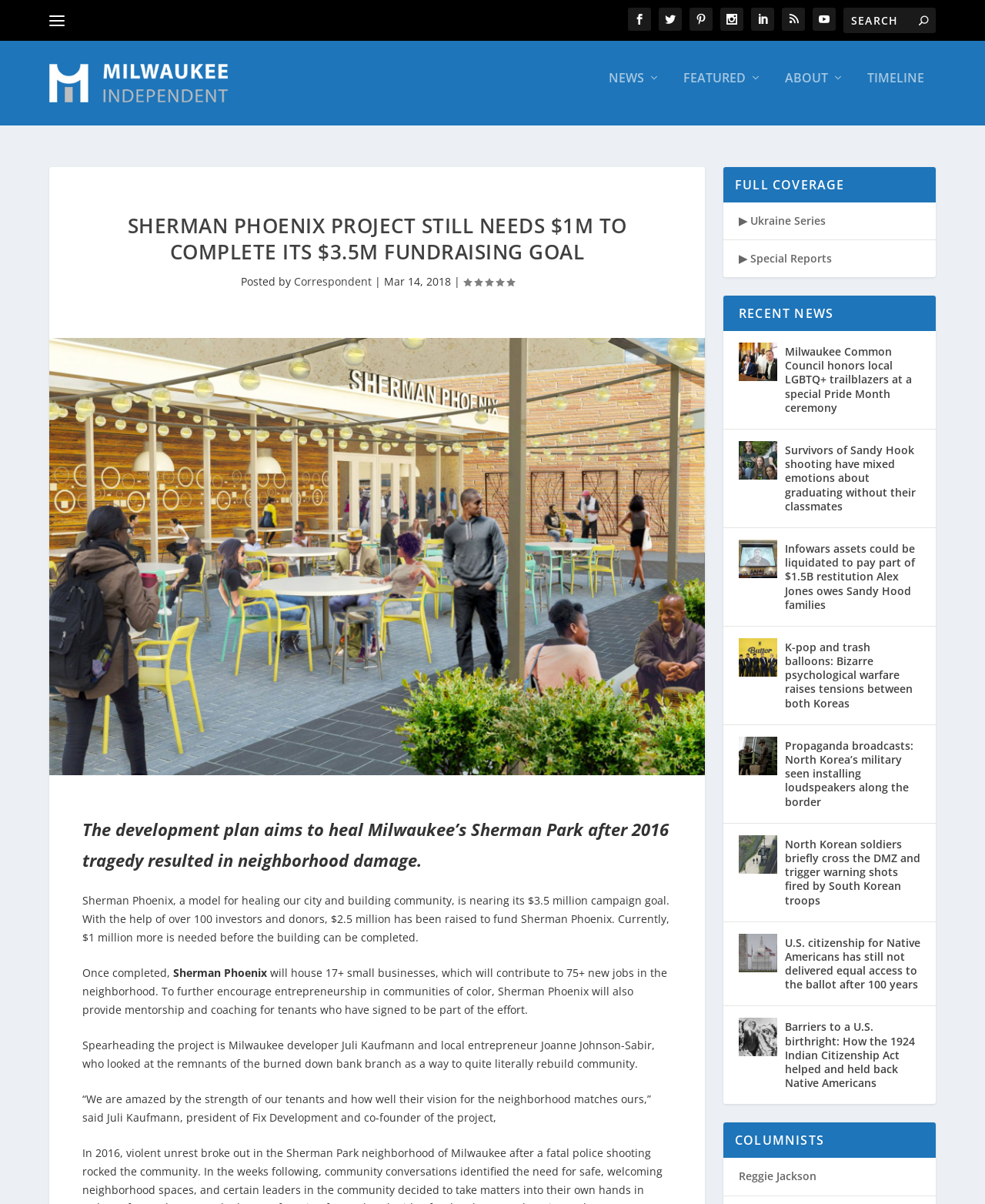Determine the bounding box coordinates for the element that should be clicked to follow this instruction: "Read about Sherman Phoenix project". The coordinates should be given as four float numbers between 0 and 1, in the format [left, top, right, bottom].

[0.097, 0.168, 0.669, 0.218]